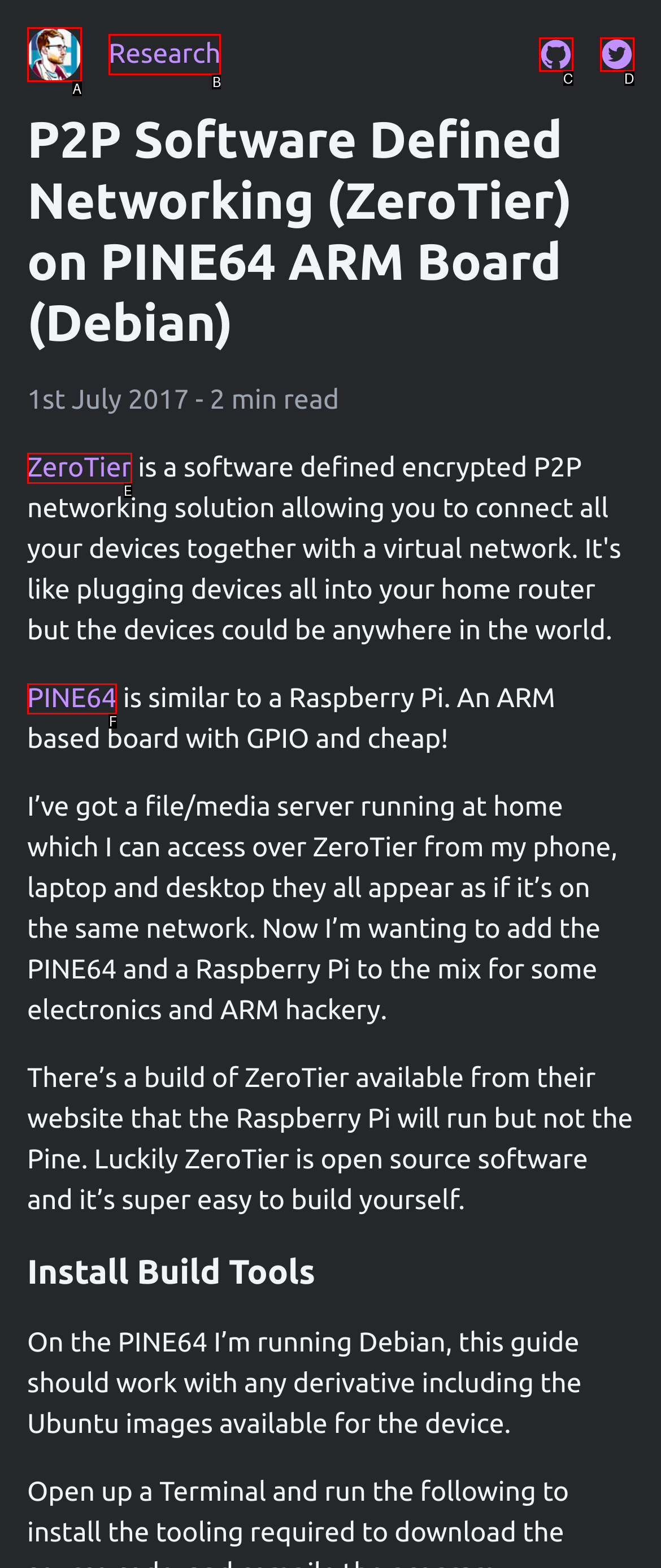Identify the letter of the option that best matches the following description: Research. Respond with the letter directly.

B